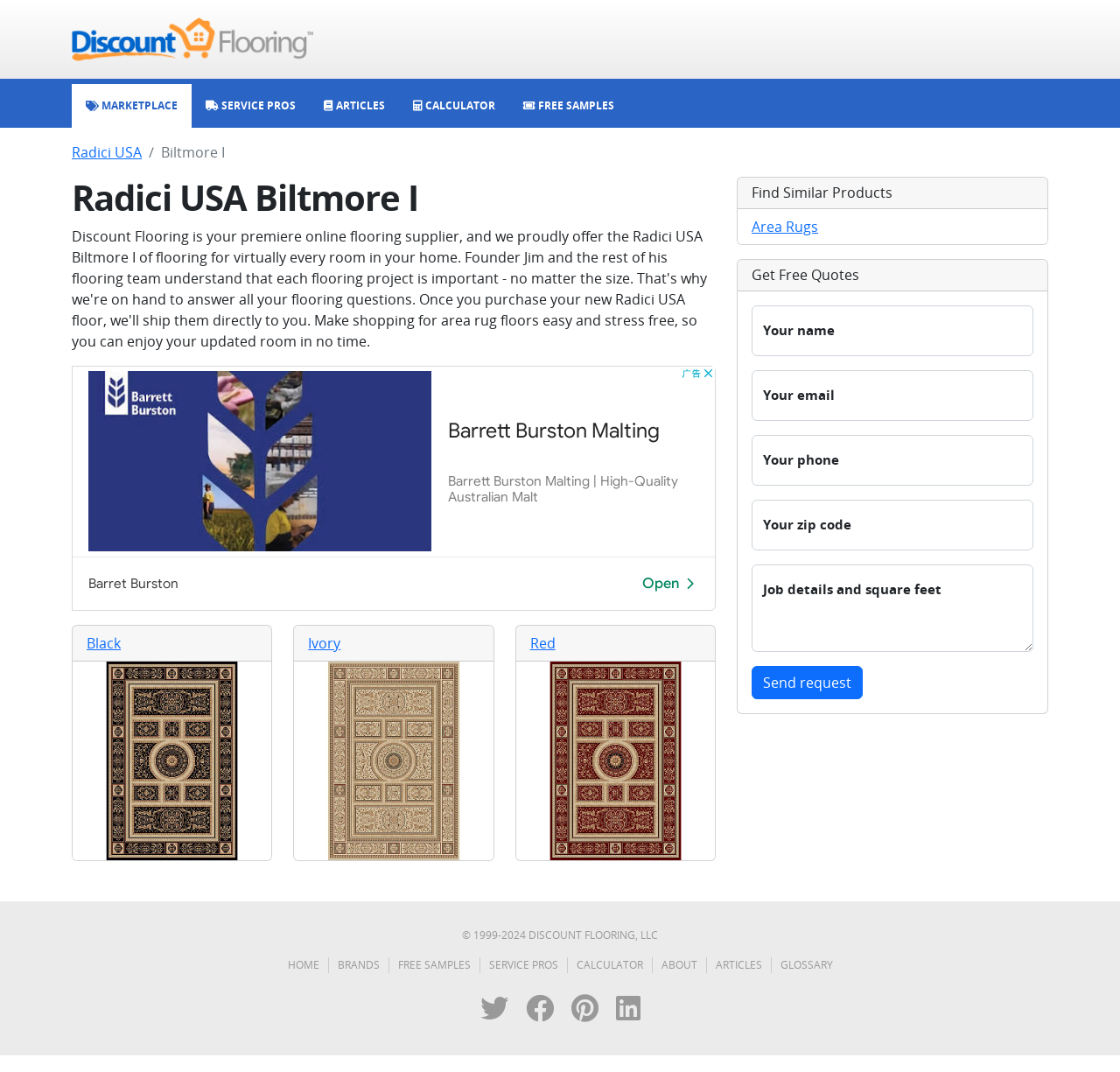Using the provided description: "Service Pros", find the bounding box coordinates of the corresponding UI element. The output should be four float numbers between 0 and 1, in the format [left, top, right, bottom].

[0.171, 0.078, 0.277, 0.119]